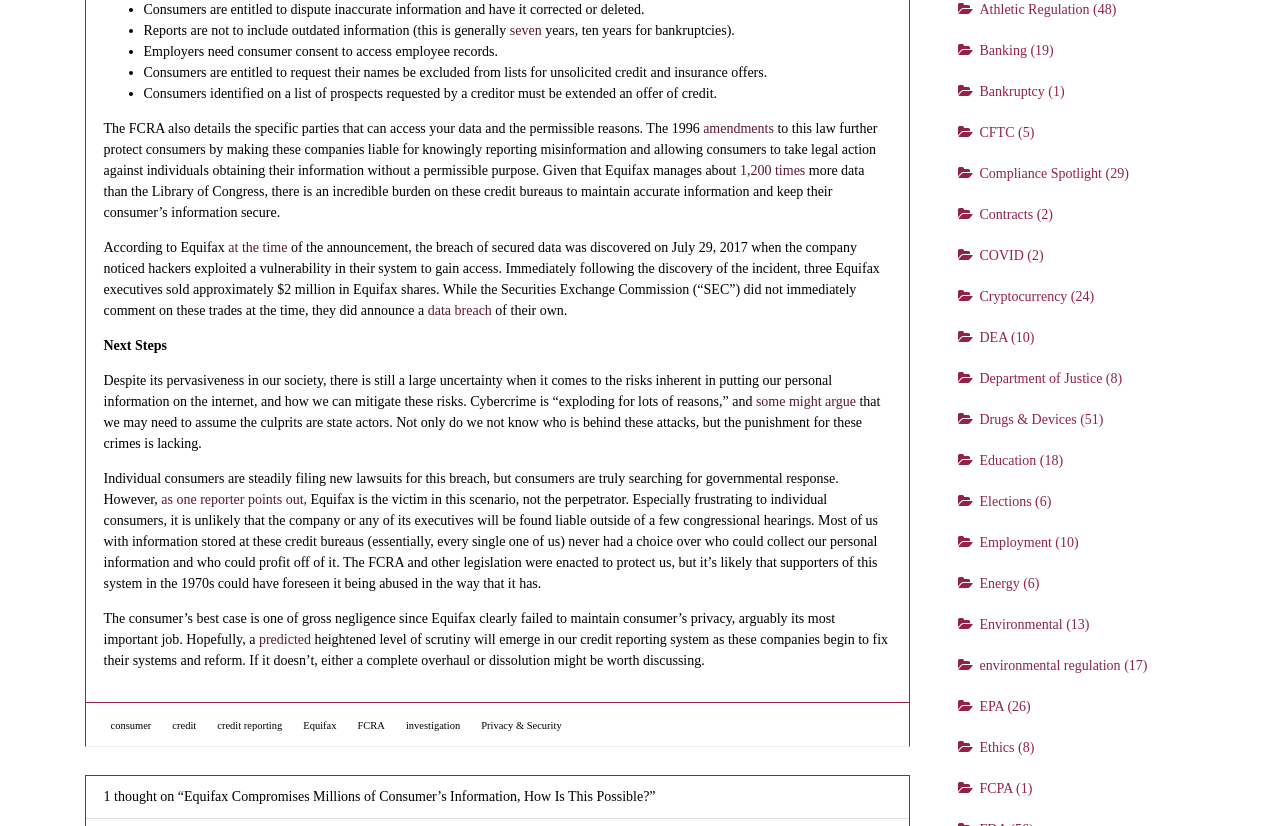Can you find the bounding box coordinates of the area I should click to execute the following instruction: "click on the 'consumer' tag"?

[0.086, 0.871, 0.118, 0.885]